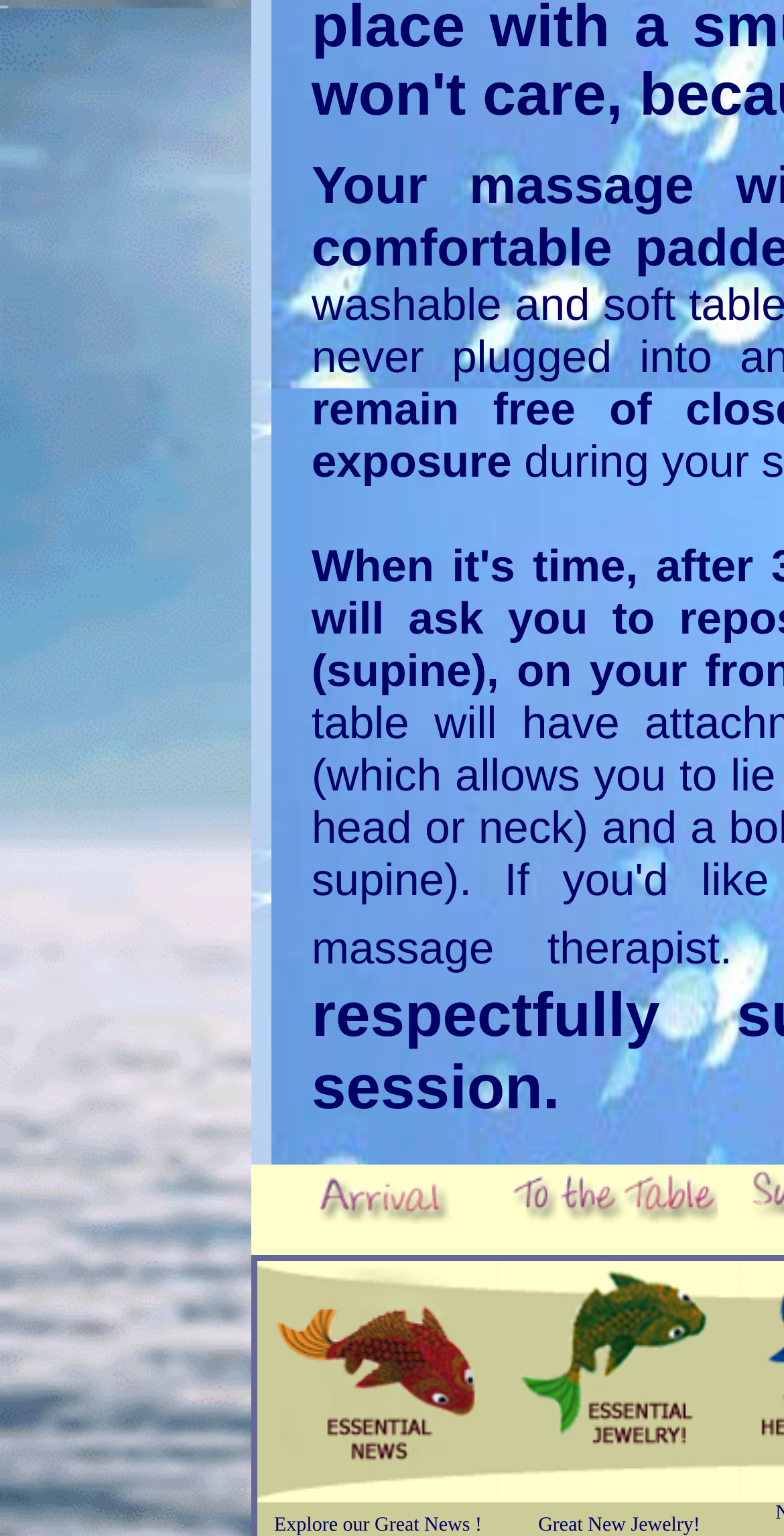What is the tone of the webpage?
Respond to the question with a single word or phrase according to the image.

Promotional